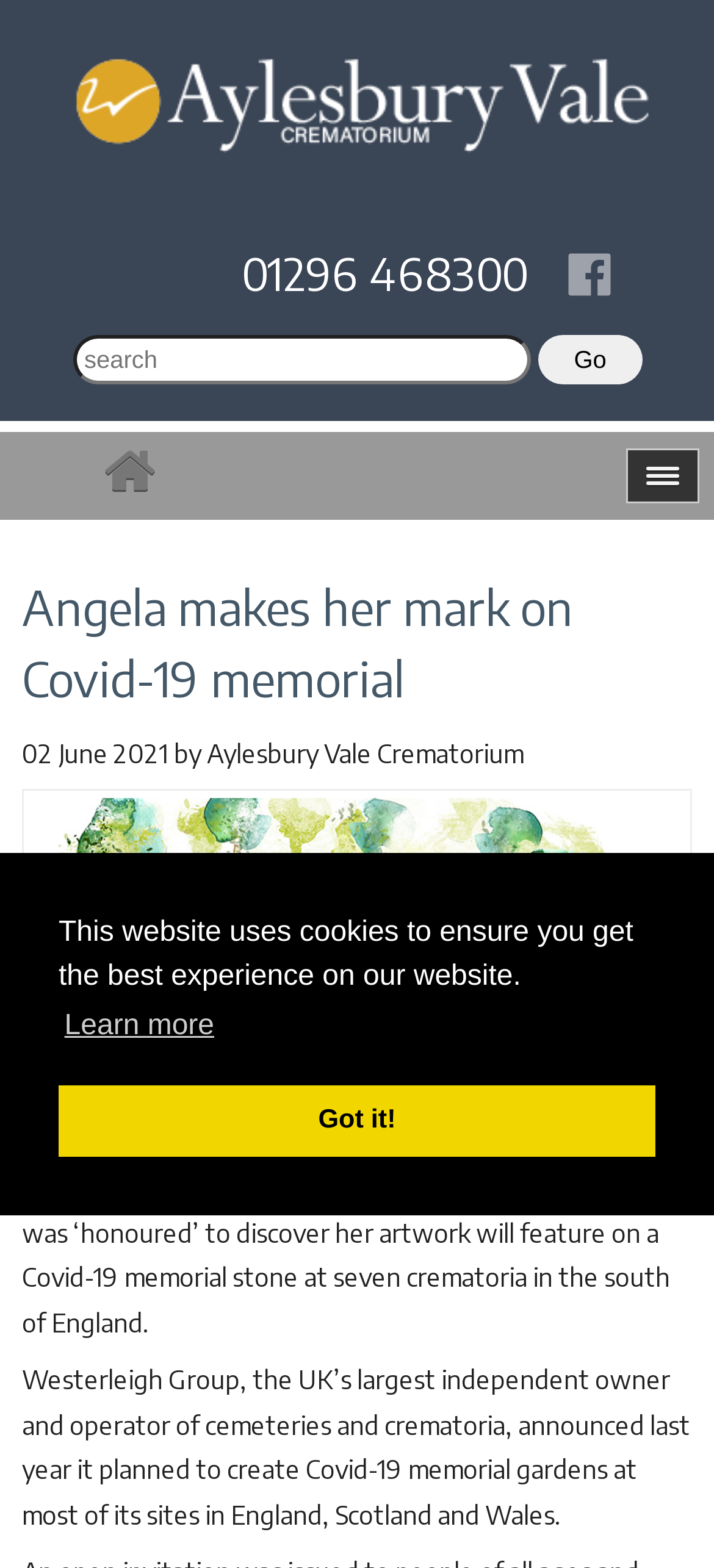What is the phone number on the webpage? Observe the screenshot and provide a one-word or short phrase answer.

01296 468300